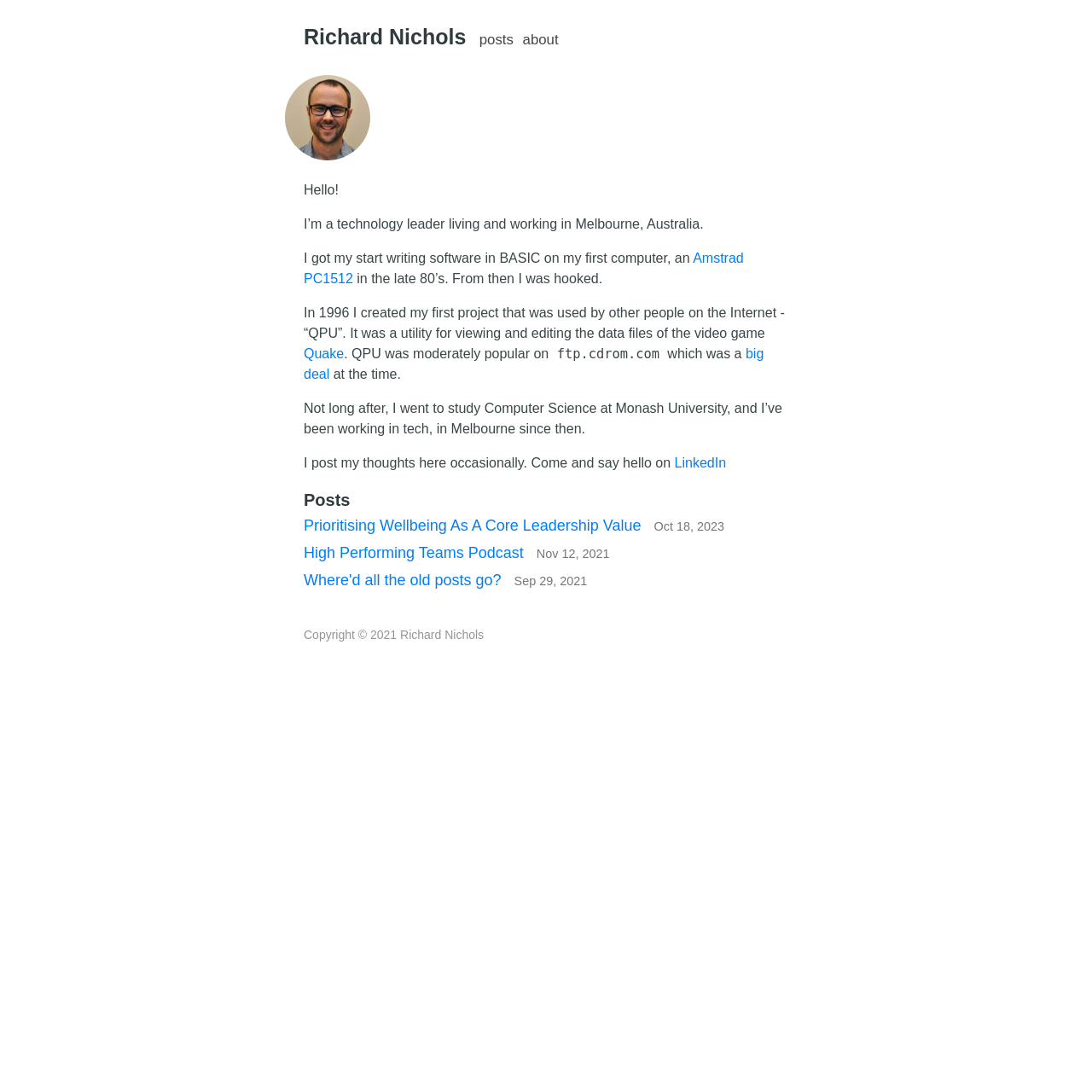Determine the bounding box coordinates for the clickable element required to fulfill the instruction: "Read the 'Prioritising Wellbeing As A Core Leadership Value' post". Provide the coordinates as four float numbers between 0 and 1, i.e., [left, top, right, bottom].

[0.278, 0.473, 0.663, 0.489]